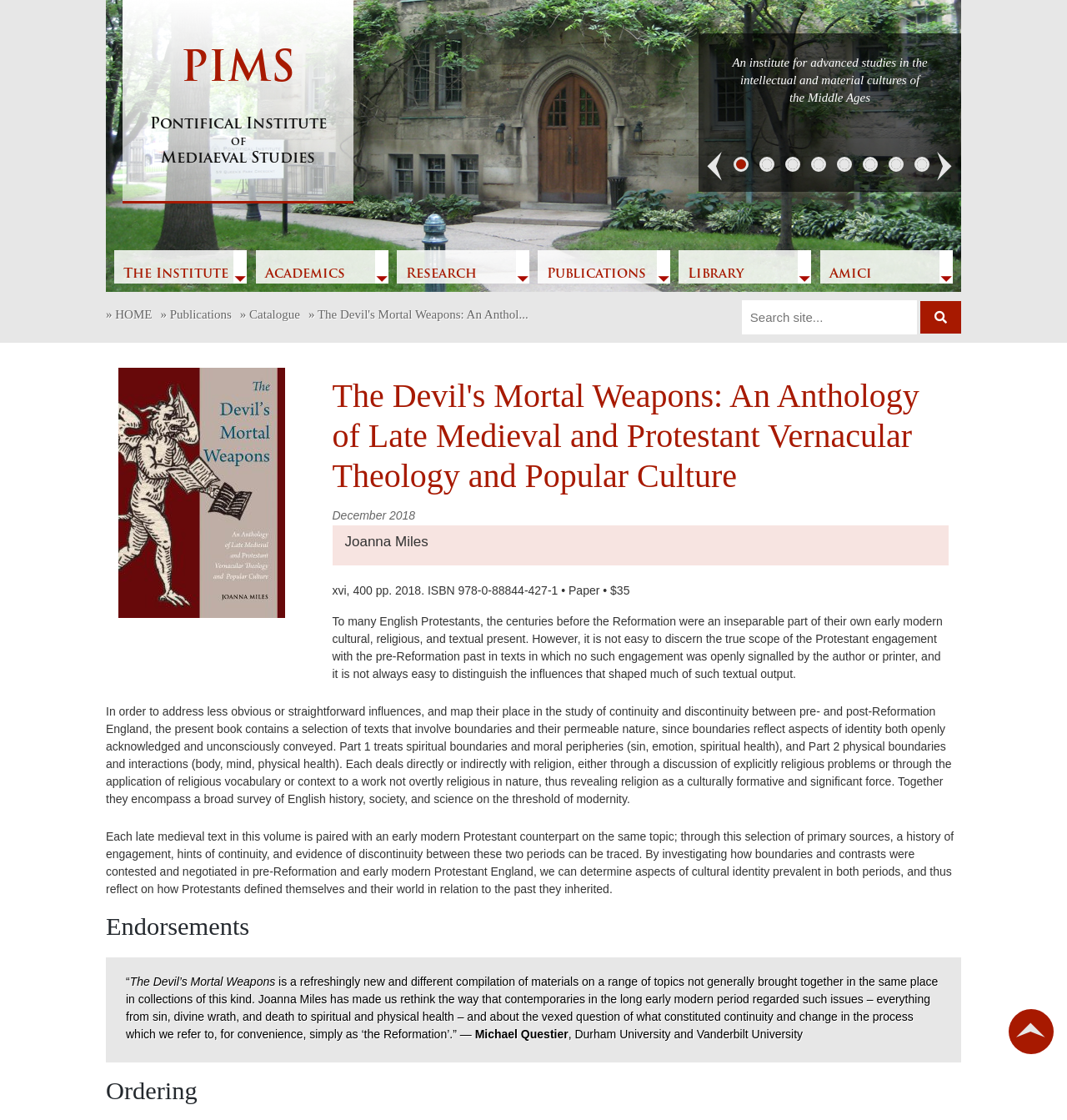Locate the bounding box coordinates of the element that should be clicked to fulfill the instruction: "Check out the 'BLOG' page".

None